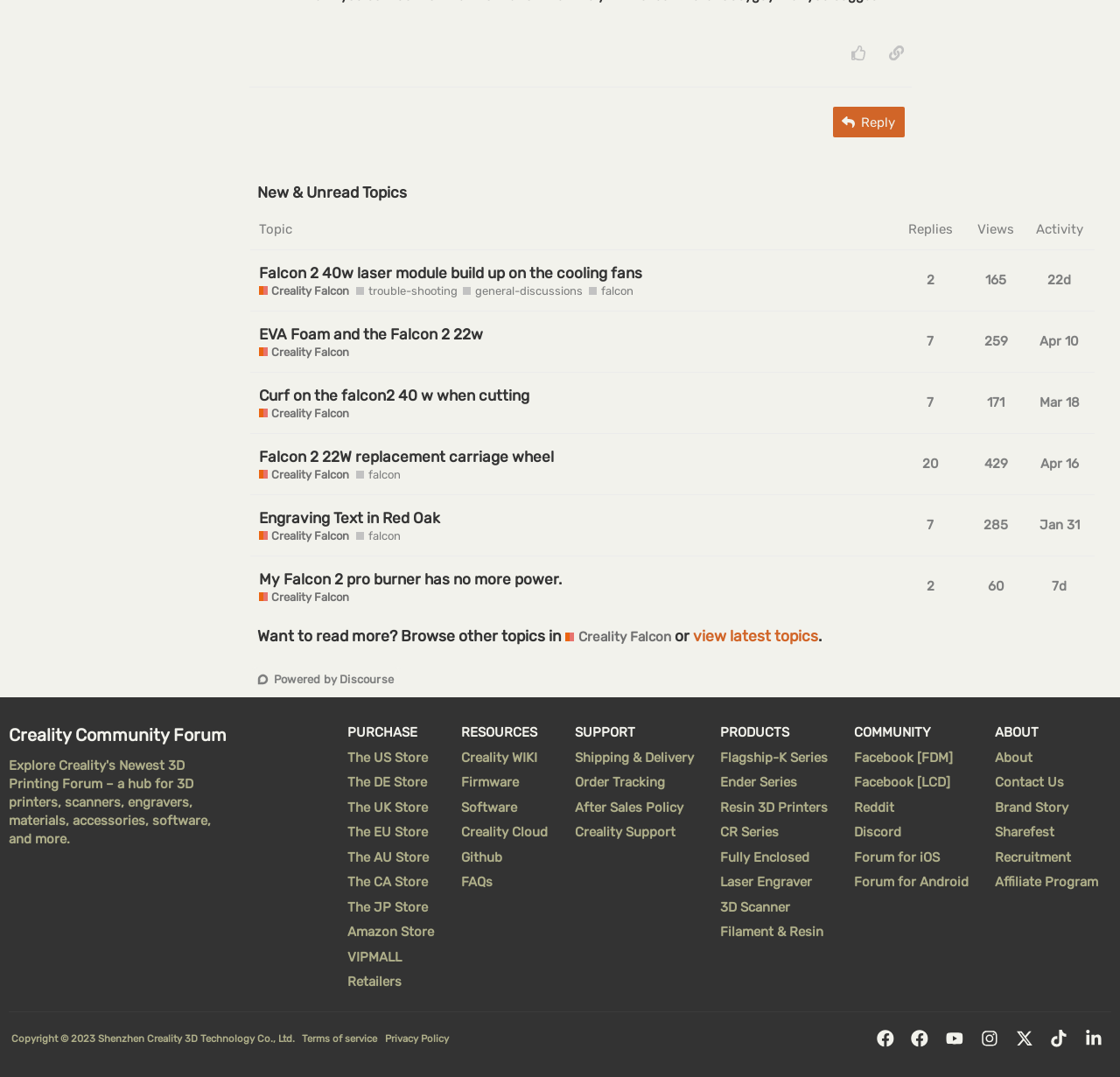Please specify the bounding box coordinates of the region to click in order to perform the following instruction: "Reply to this post".

[0.743, 0.099, 0.808, 0.128]